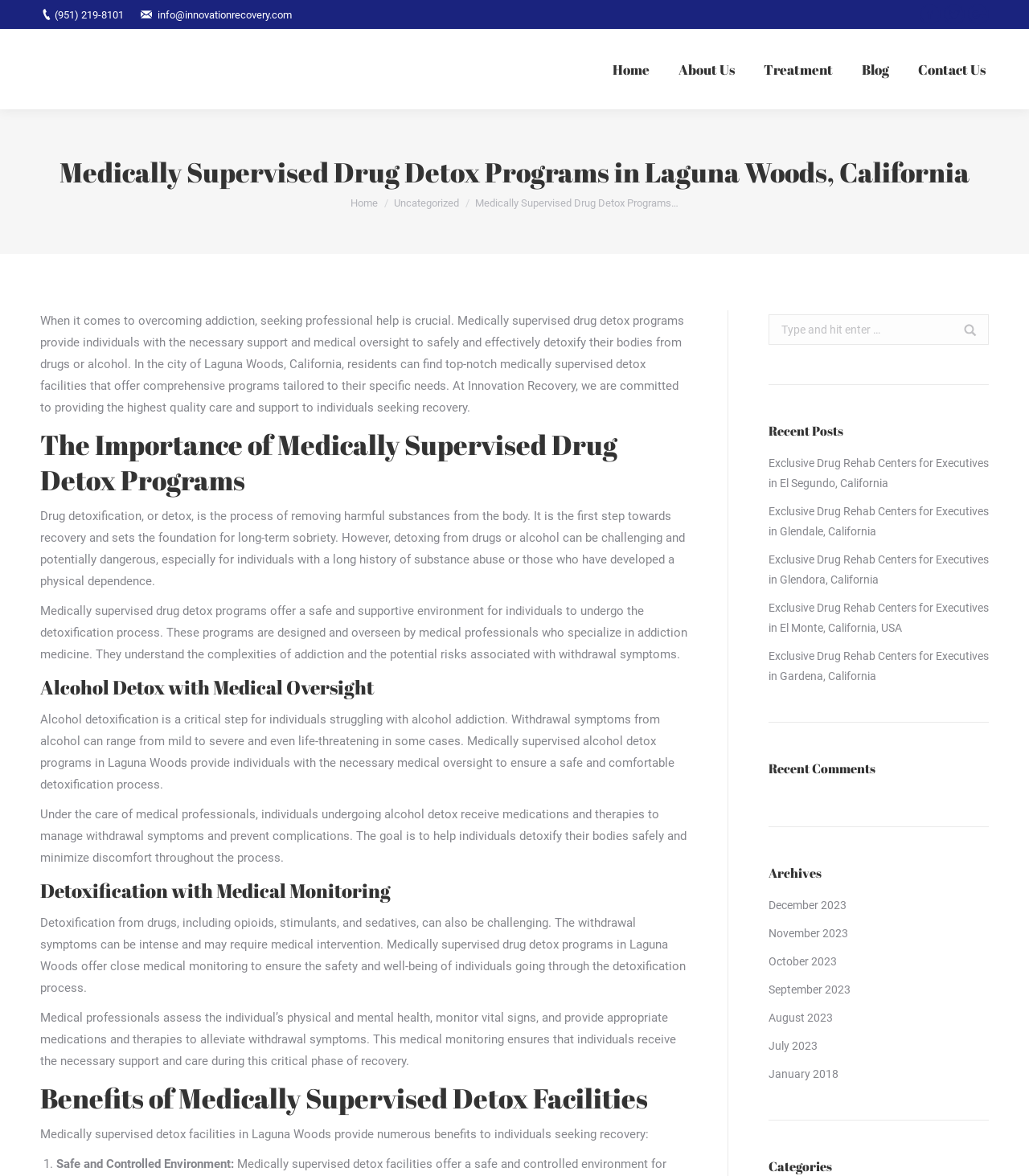Determine the bounding box coordinates for the area that should be clicked to carry out the following instruction: "Learn about watch repair services".

None